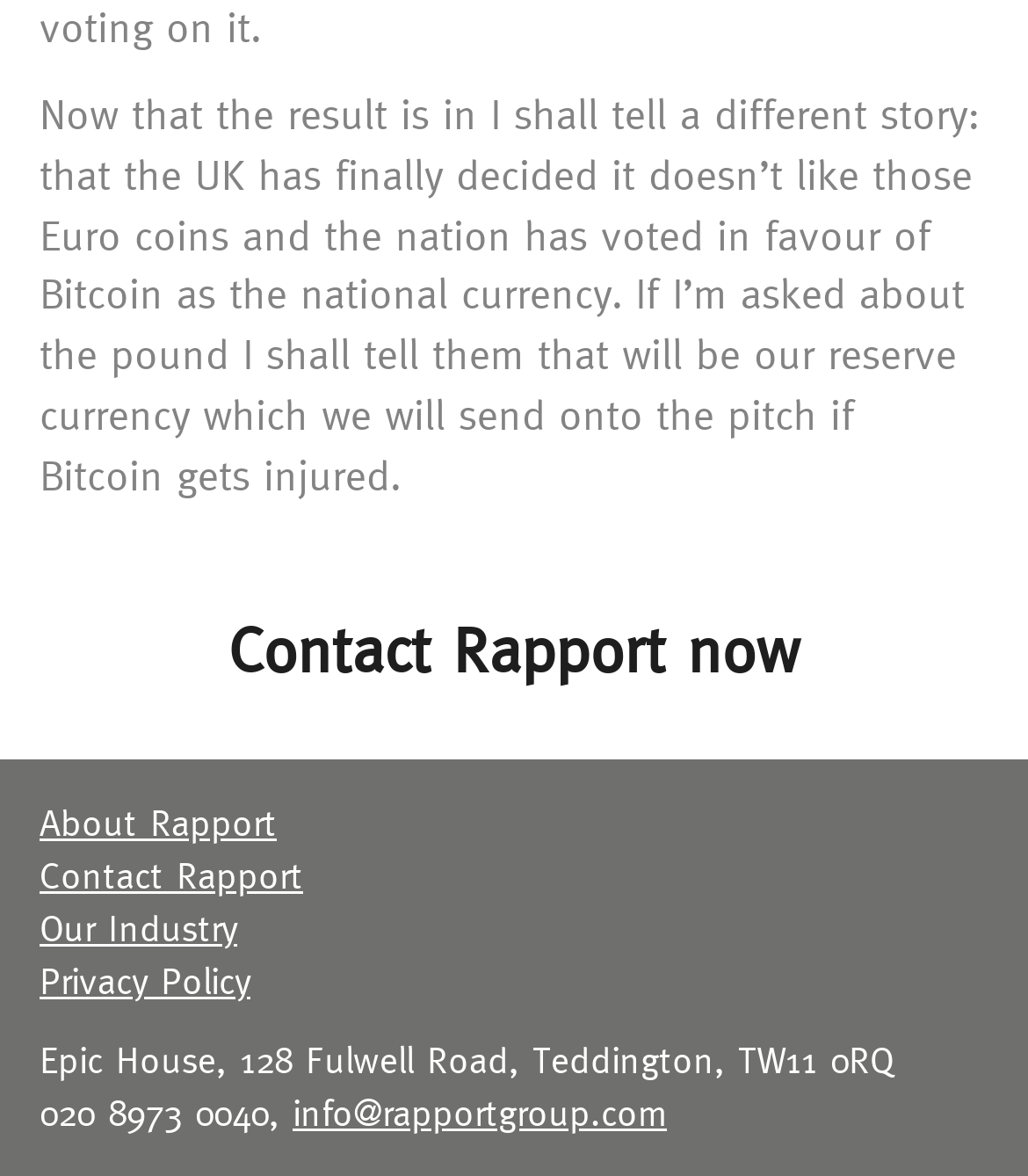What is the name of the company?
Please answer the question with a single word or phrase, referencing the image.

Rapport